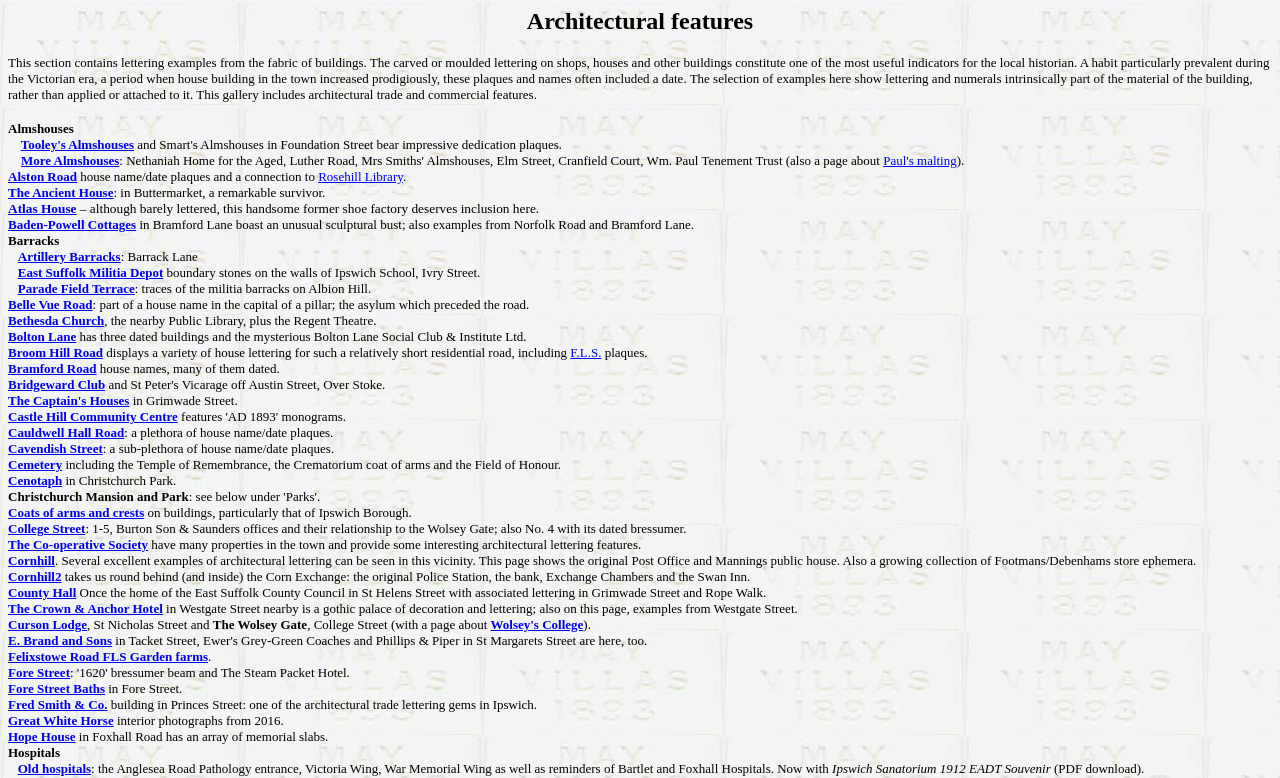Identify the bounding box coordinates of the clickable region required to complete the instruction: "Discover 'Belle Vue Road'". The coordinates should be given as four float numbers within the range of 0 and 1, i.e., [left, top, right, bottom].

[0.006, 0.382, 0.072, 0.401]